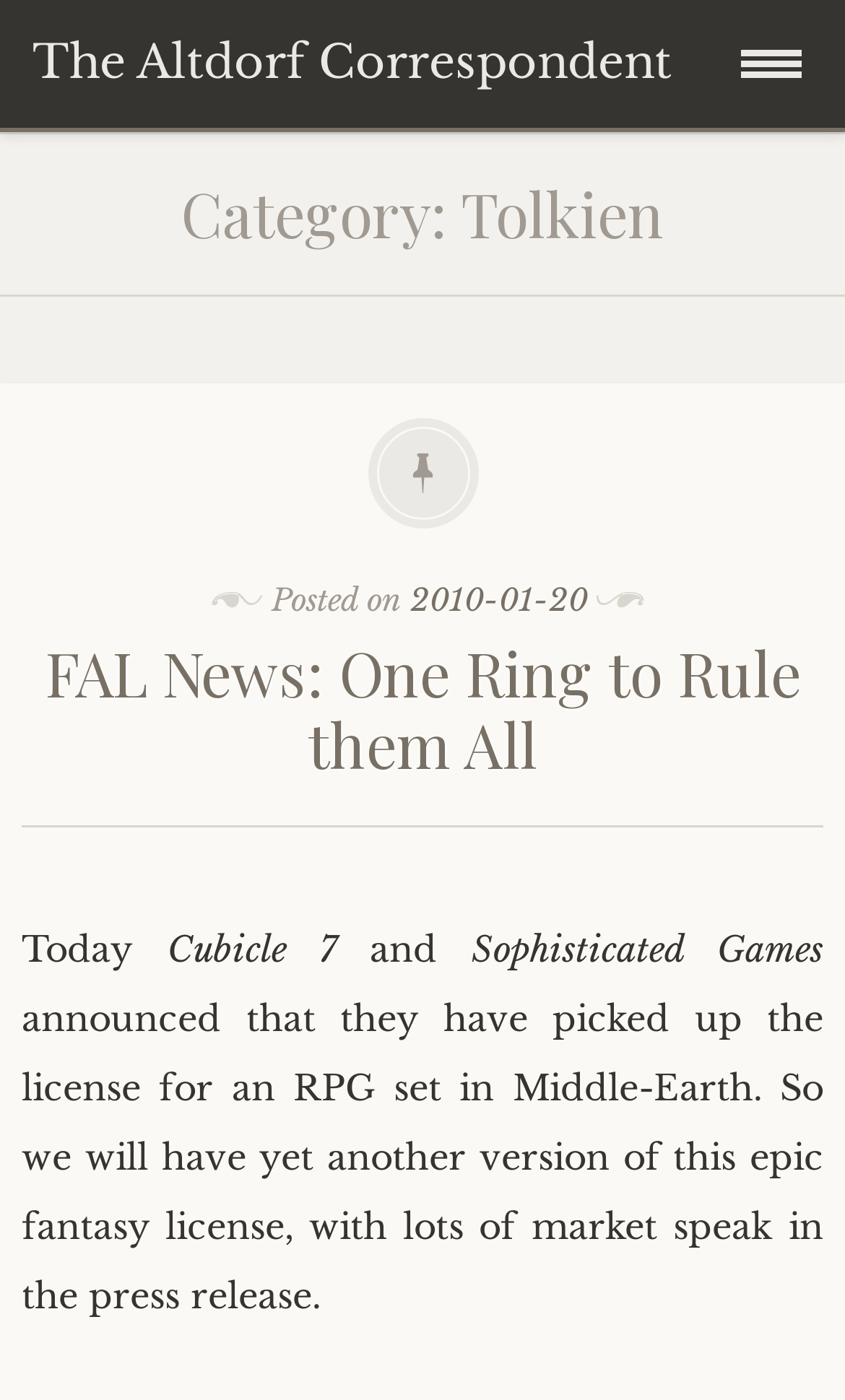Offer a meticulous description of the webpage's structure and content.

The webpage is about Tolkien and the Altdorf Correspondent. At the top right corner, there is a button. On the left side of the page, there are several links, including "Download the map", "Shortcuts for the GM", "Abbreviations", "Gossip", "Help wanted", "NPCs", "Scenic views of Altdorf", and "The Unofficial WFRP Companion", which are stacked vertically. Below these links, there are two more links, "About me" and "Home".

The main content of the page is a blog post categorized under "Tolkien". The post has a heading "FAL News: One Ring to Rule them All" and a subheading "Posted on 2010-01-20". The post discusses the announcement of Cubicle 7 and Sophisticated Games picking up the license for an RPG set in Middle-Earth. The text is divided into several paragraphs, with the main content of the post located at the bottom of the page.